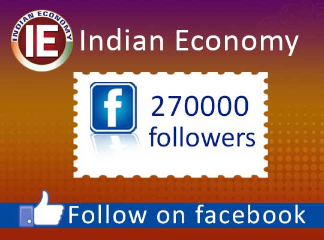What is the milestone achieved by the platform?
Use the screenshot to answer the question with a single word or phrase.

270,000 followers